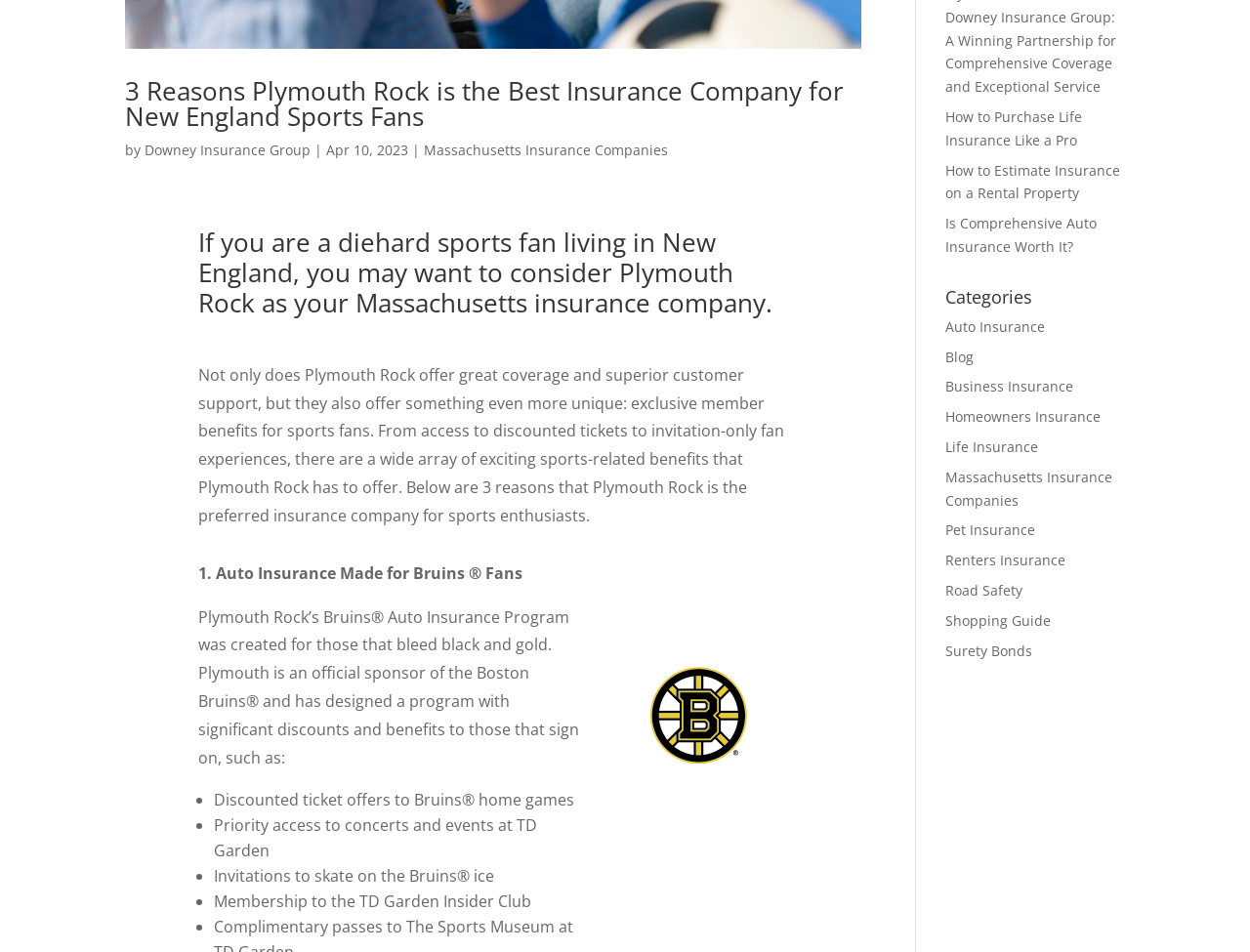For the following element description, predict the bounding box coordinates in the format (top-left x, top-left y, bottom-right x, bottom-right y). All values should be floating point numbers between 0 and 1. Description: Blog

[0.756, 0.365, 0.779, 0.384]